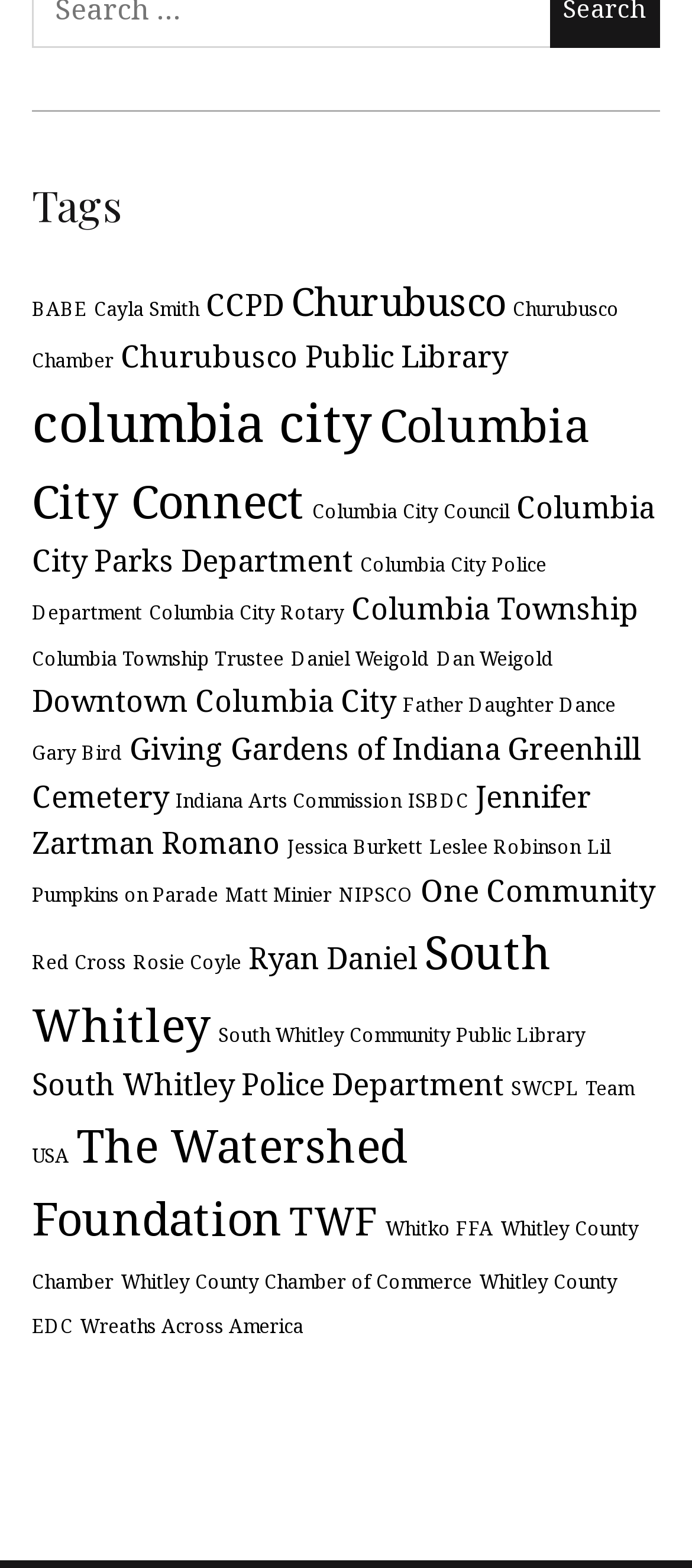Indicate the bounding box coordinates of the element that needs to be clicked to satisfy the following instruction: "Visit 'Whitley County Chamber' website". The coordinates should be four float numbers between 0 and 1, i.e., [left, top, right, bottom].

[0.046, 0.776, 0.923, 0.825]